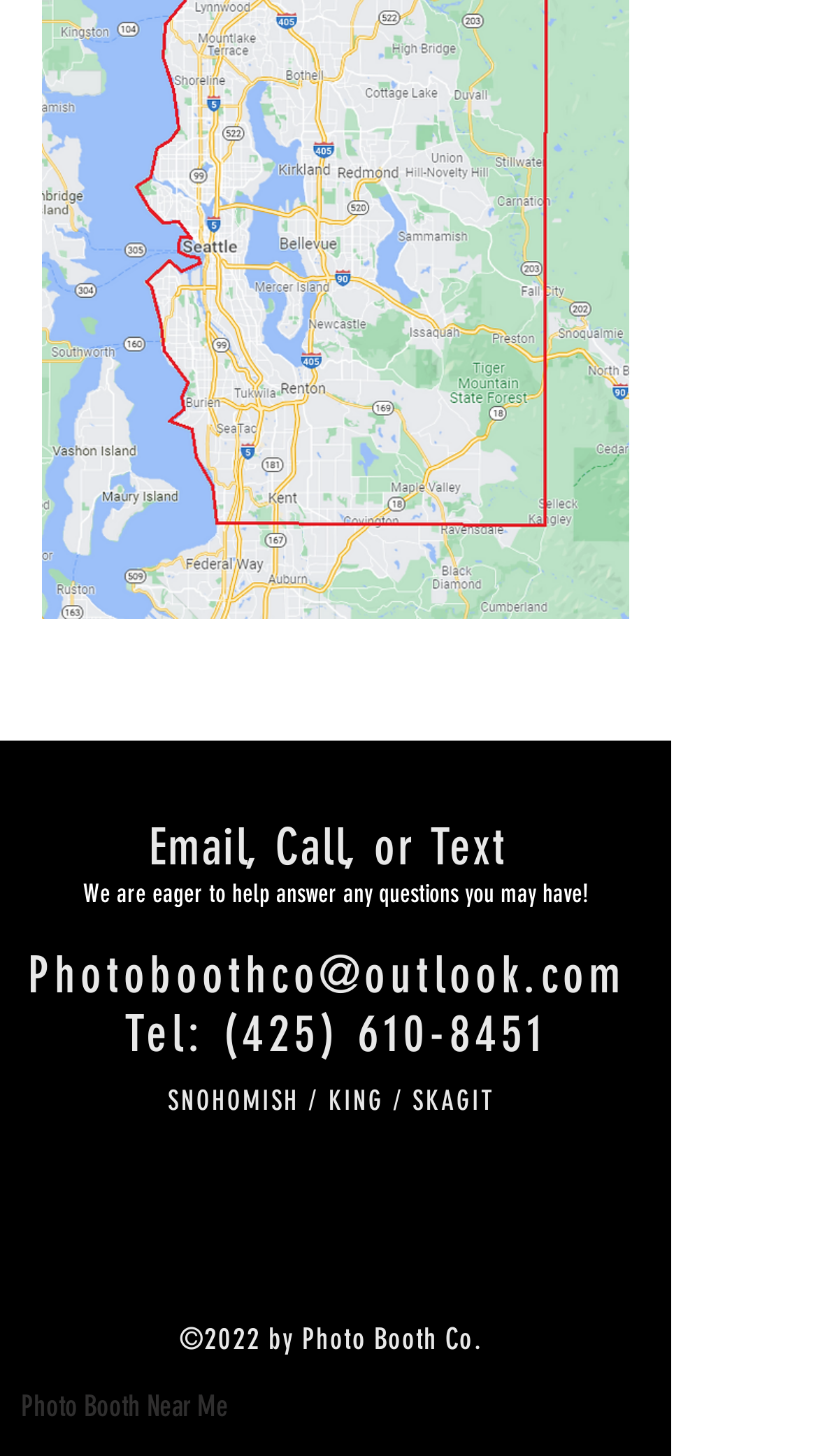Ascertain the bounding box coordinates for the UI element detailed here: "(425) 610-8451". The coordinates should be provided as [left, top, right, bottom] with each value being a float between 0 and 1.

[0.272, 0.69, 0.669, 0.731]